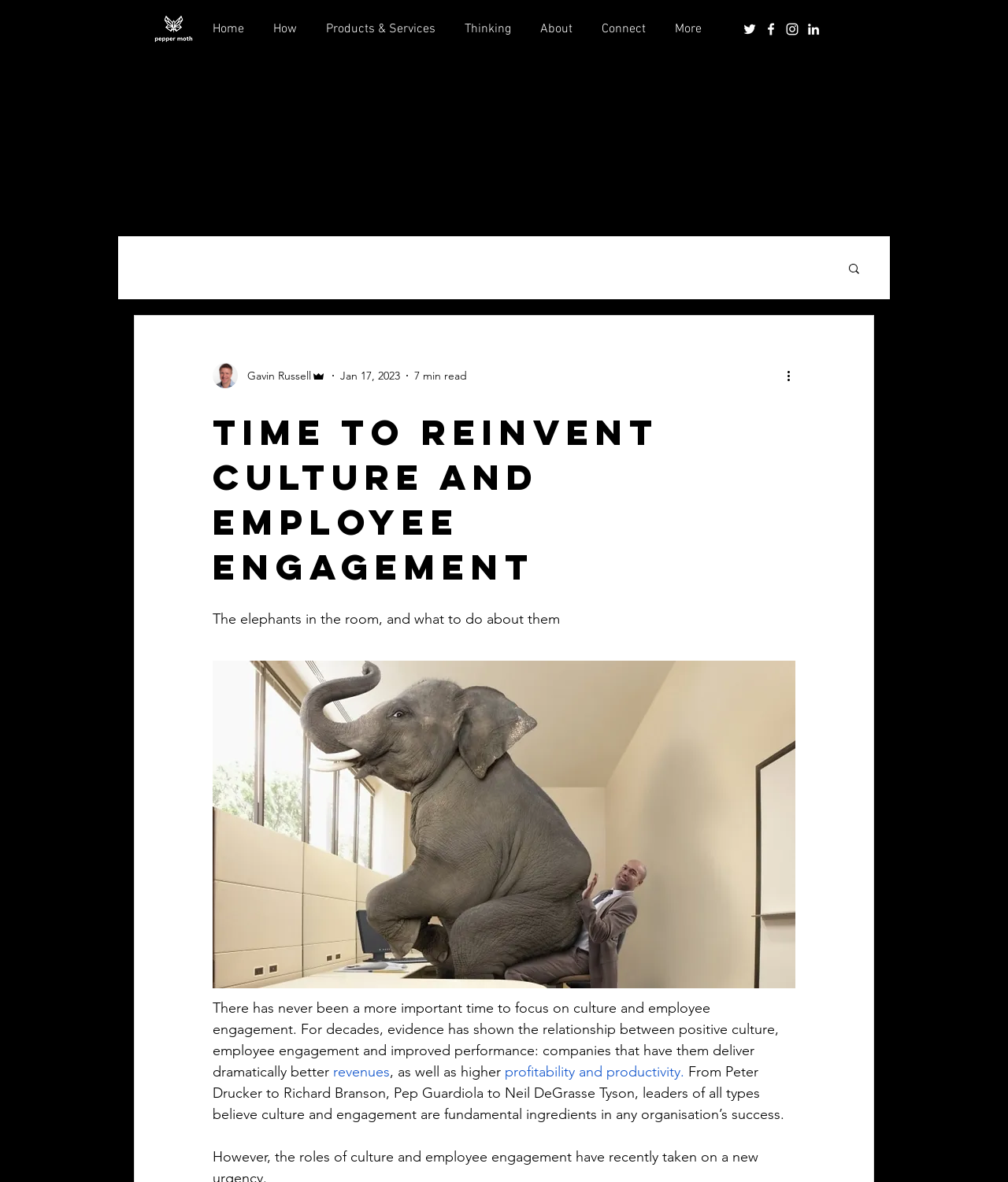What is the name of the author of this article?
Please provide a detailed and comprehensive answer to the question.

I found the author's name by looking at the section where the article's metadata is displayed, which includes the author's picture, name, and other information. The author's name is 'Gavin Russell'.